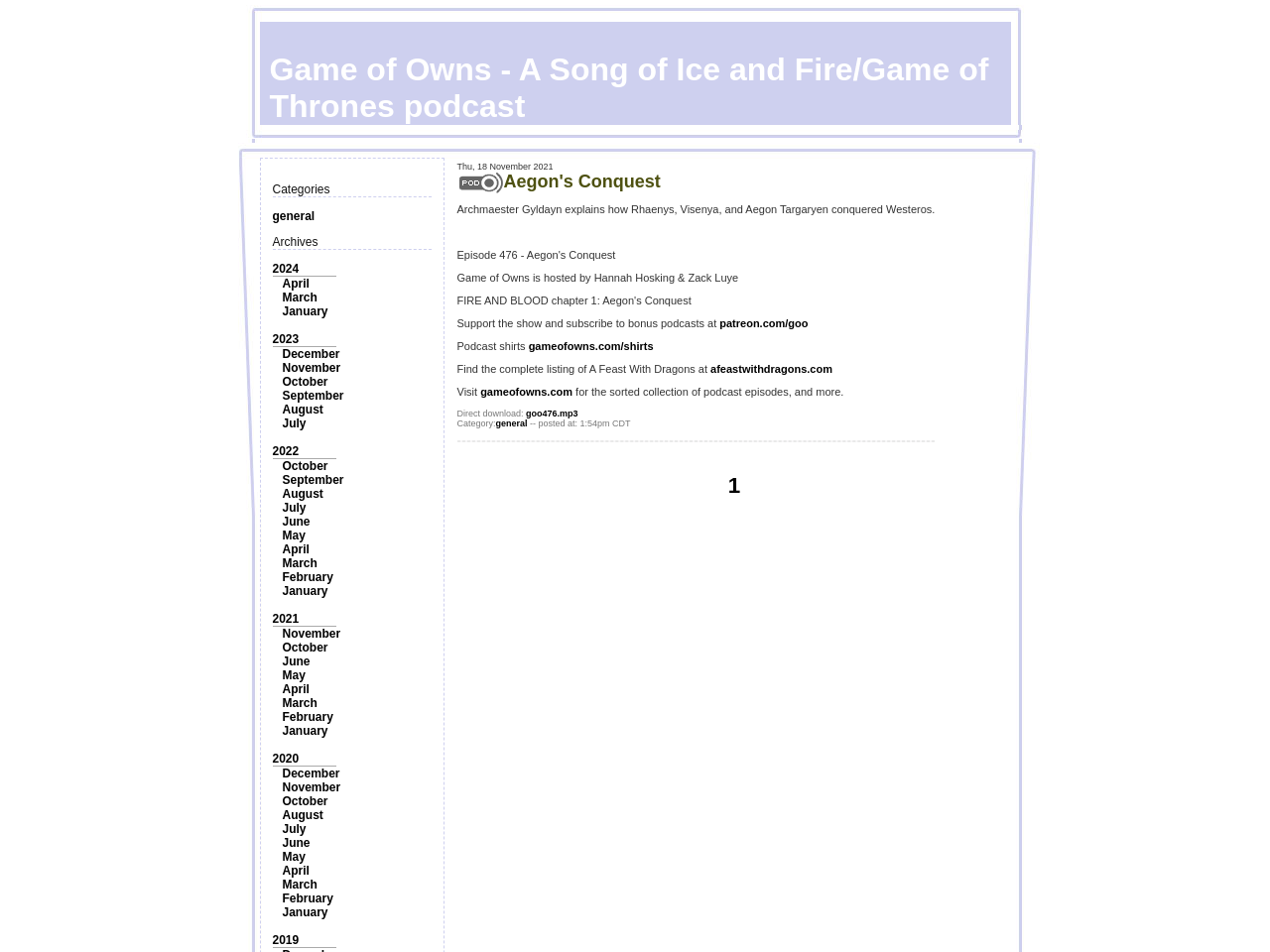How many links are there in the webpage?
Based on the image, give a one-word or short phrase answer.

more than 20